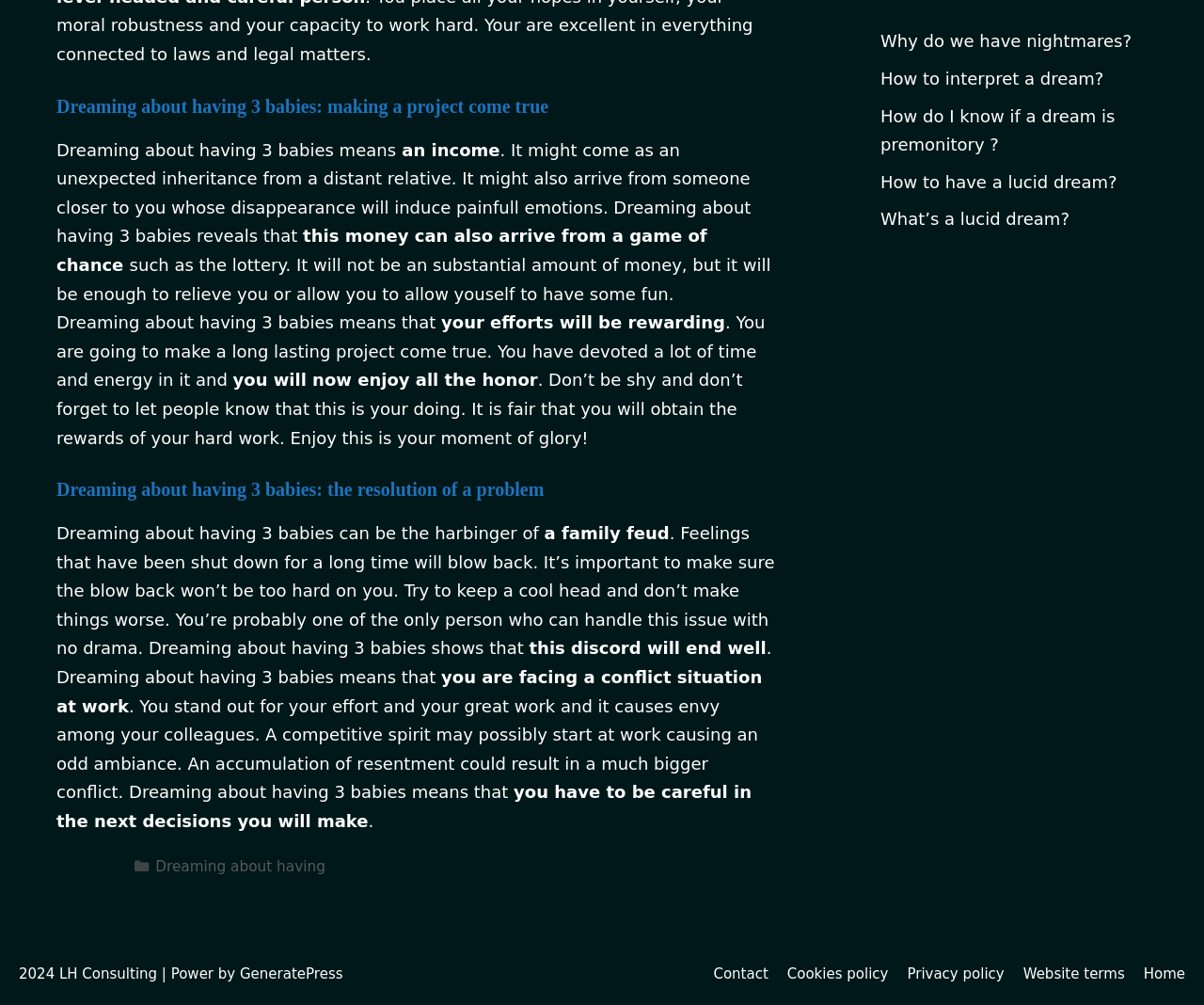What is the copyright year of the website?
Please analyze the image and answer the question with as much detail as possible.

The copyright year of the website is mentioned at the bottom of the webpage as '2024'.